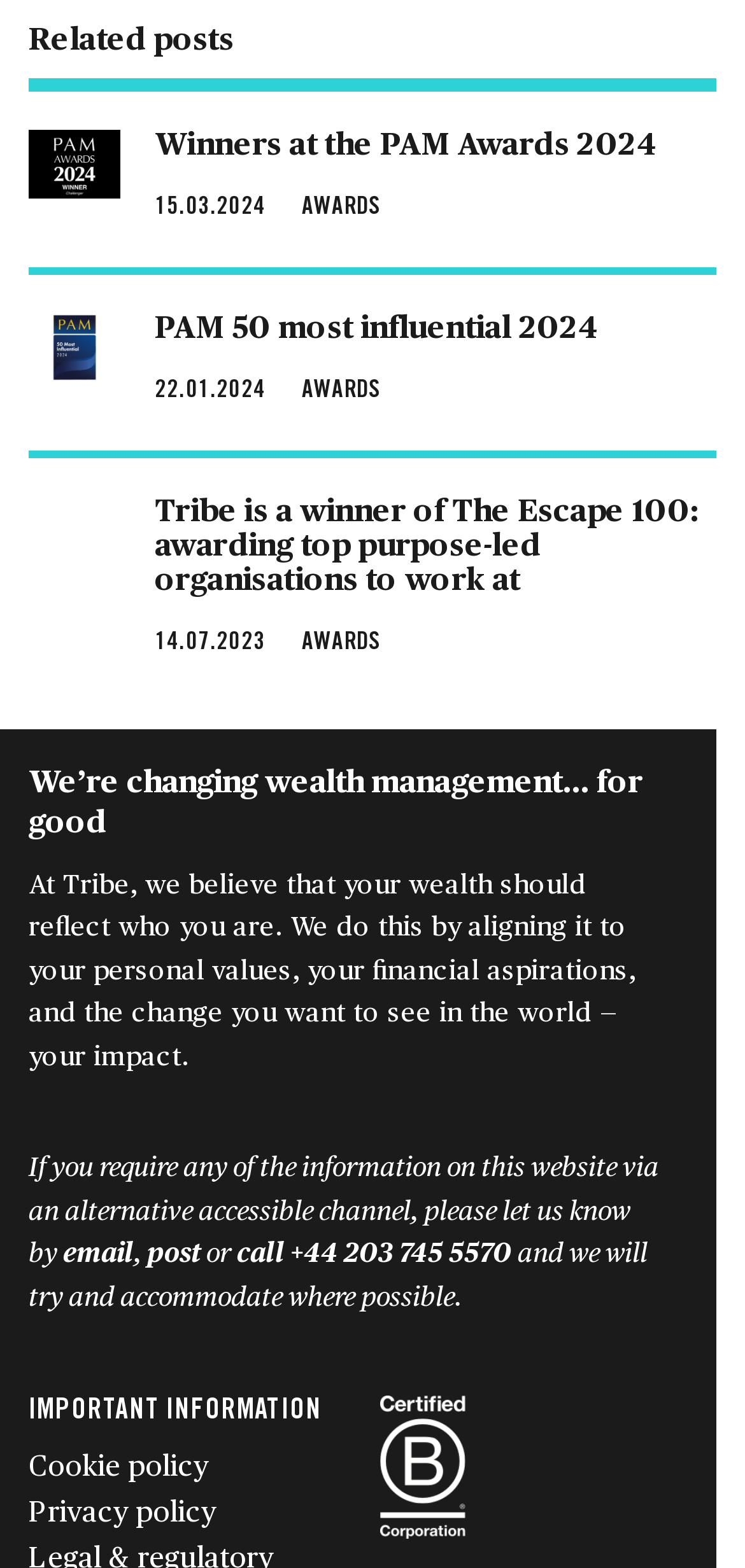Use a single word or phrase to answer this question: 
What is the title of the first related post?

Winners at the PAM Awards 2024